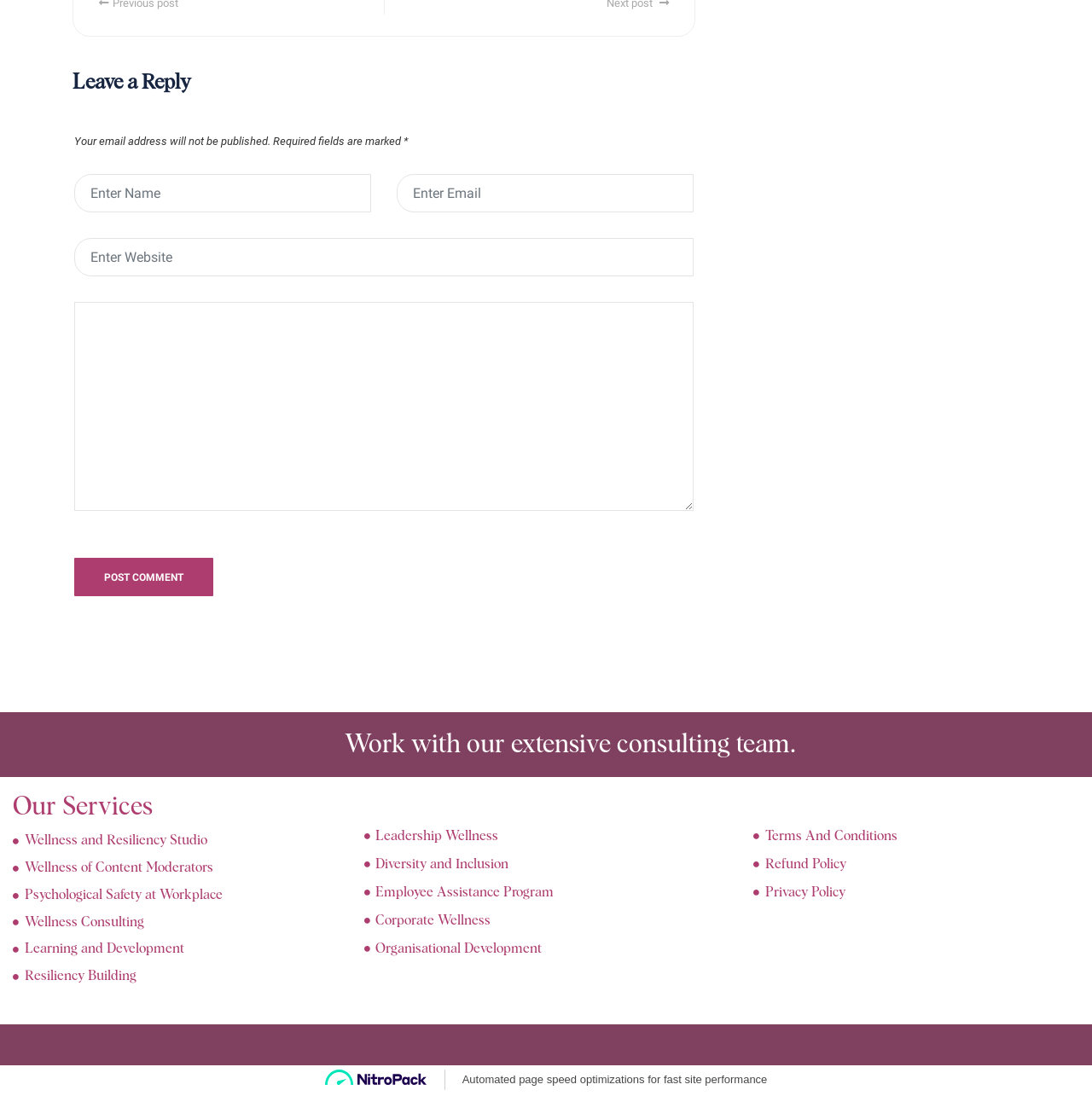Can you find the bounding box coordinates for the element to click on to achieve the instruction: "Enter your name"?

[0.068, 0.159, 0.34, 0.194]